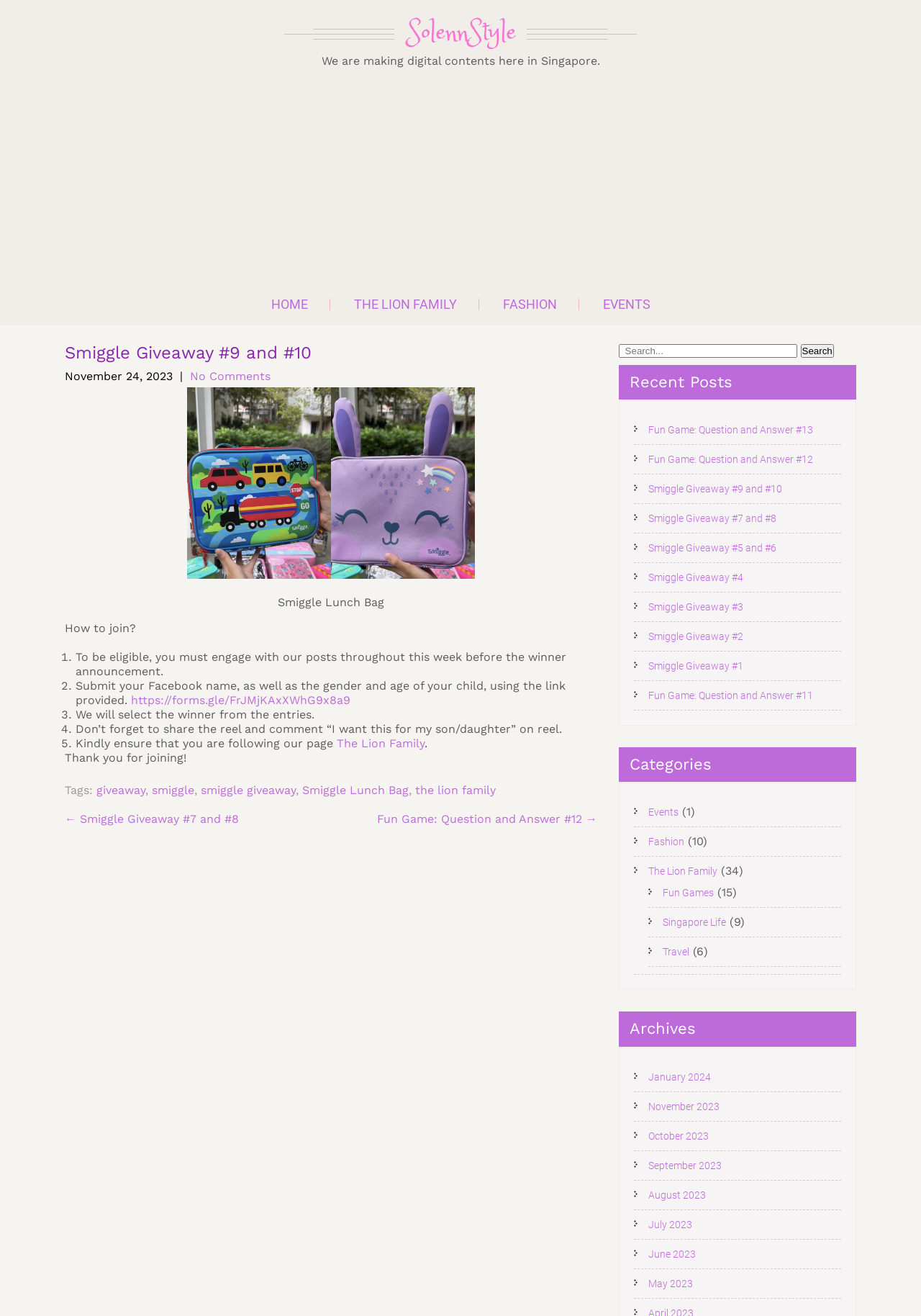How many recent posts are listed?
Answer the question with a single word or phrase by looking at the picture.

10